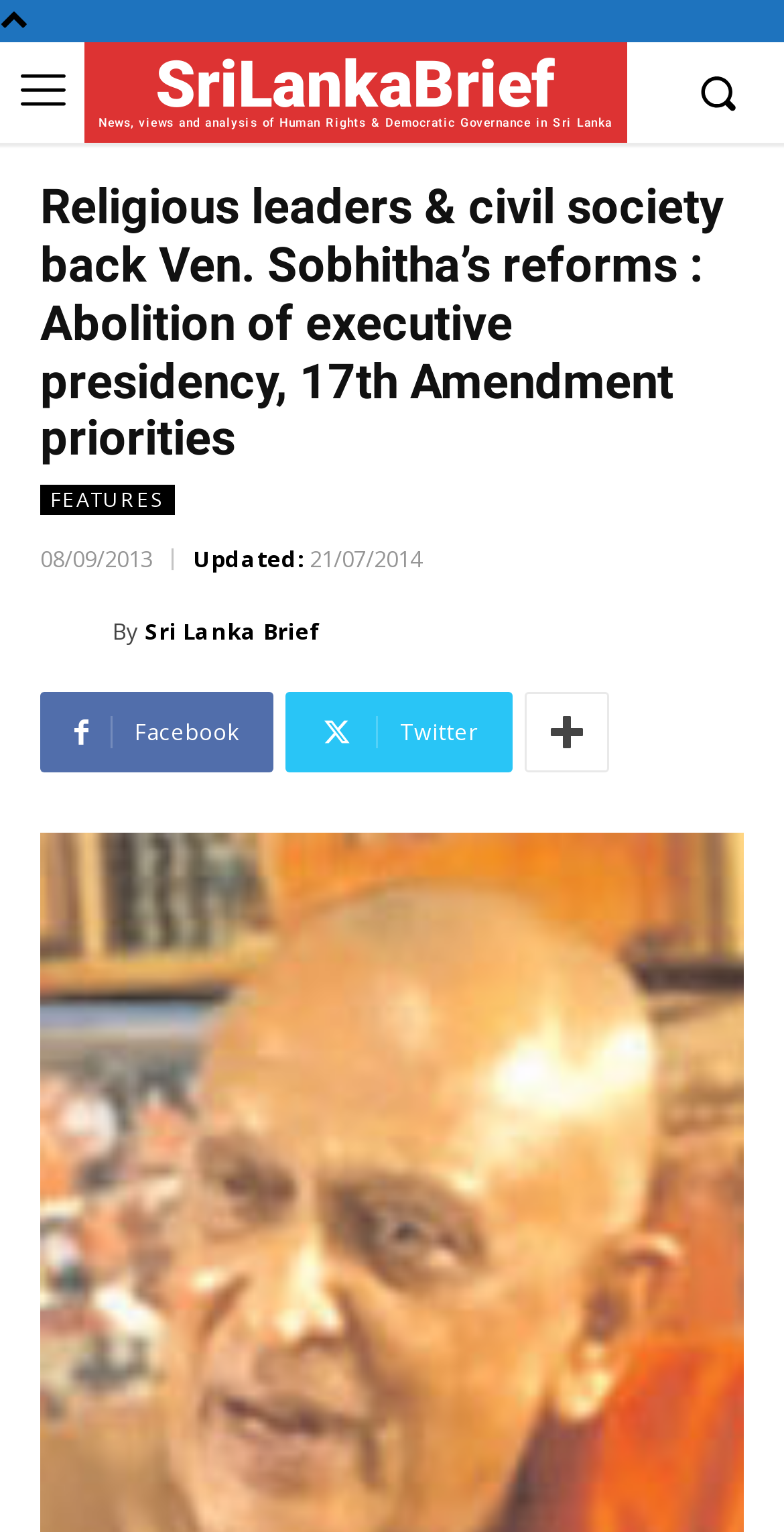Using the information from the screenshot, answer the following question thoroughly:
What is the name of the news website?

The answer can be found by looking at the link element with the text 'SriLankaBrief News, views and analysis of Human Rights & Democratic Governance in Sri Lanka' at the top of the webpage, which suggests that the website is named Sri Lanka Brief.